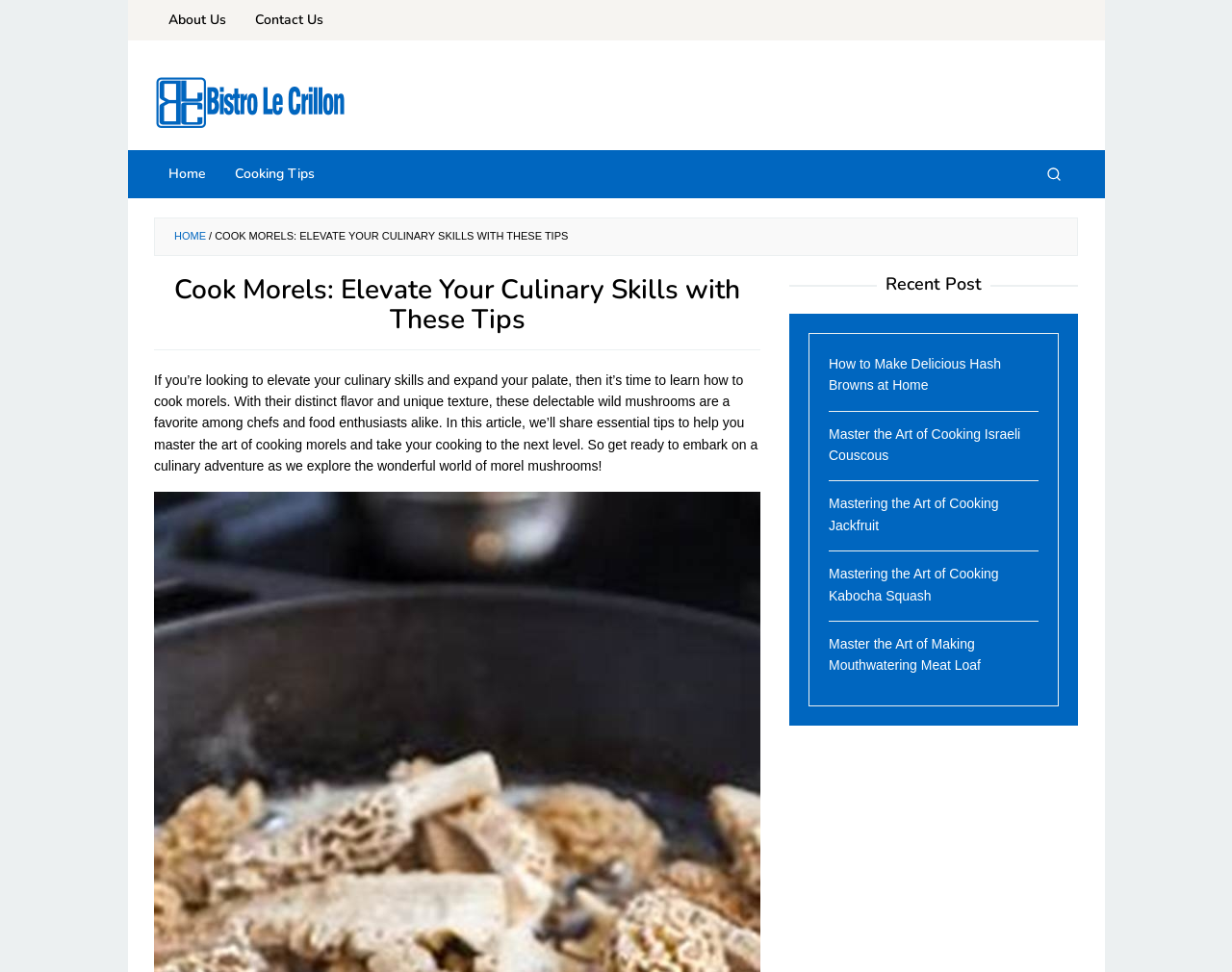Find the bounding box coordinates of the area that needs to be clicked in order to achieve the following instruction: "read Cooking Tips". The coordinates should be specified as four float numbers between 0 and 1, i.e., [left, top, right, bottom].

[0.179, 0.155, 0.267, 0.204]